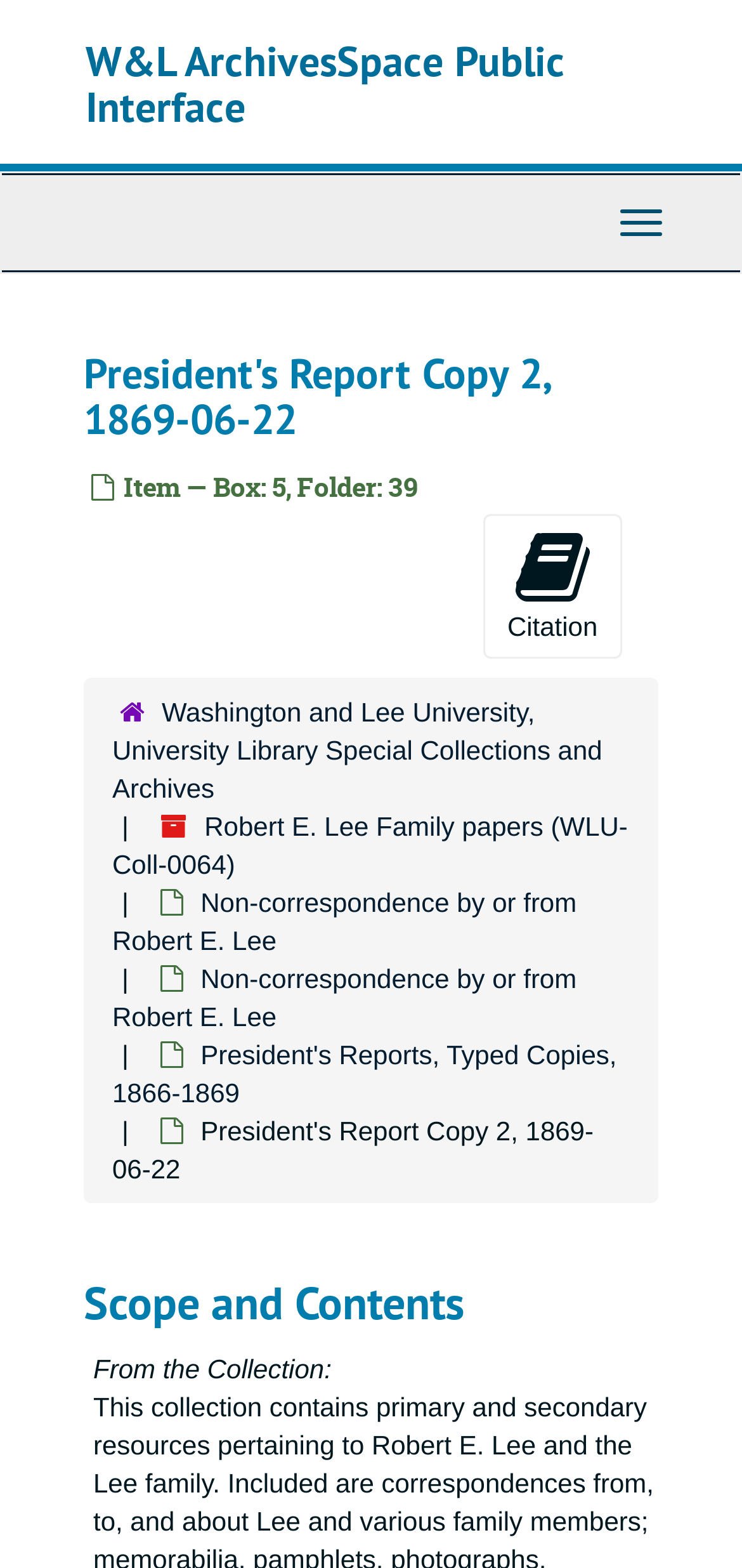Please locate the bounding box coordinates for the element that should be clicked to achieve the following instruction: "Click on the 'Toggle Navigation' button". Ensure the coordinates are given as four float numbers between 0 and 1, i.e., [left, top, right, bottom].

[0.808, 0.121, 0.921, 0.163]